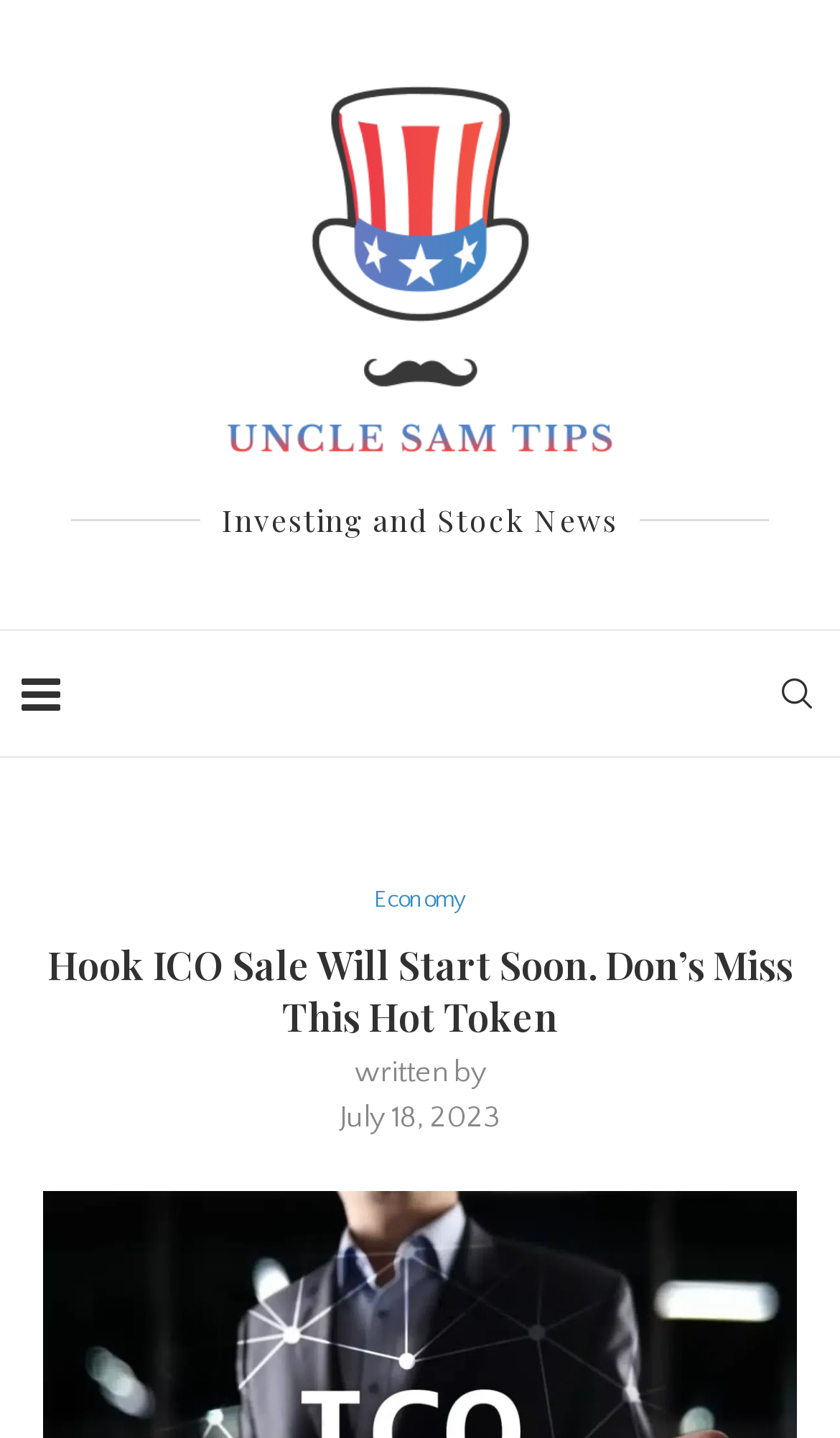What is the date of the article?
Using the picture, provide a one-word or short phrase answer.

July 18, 2023